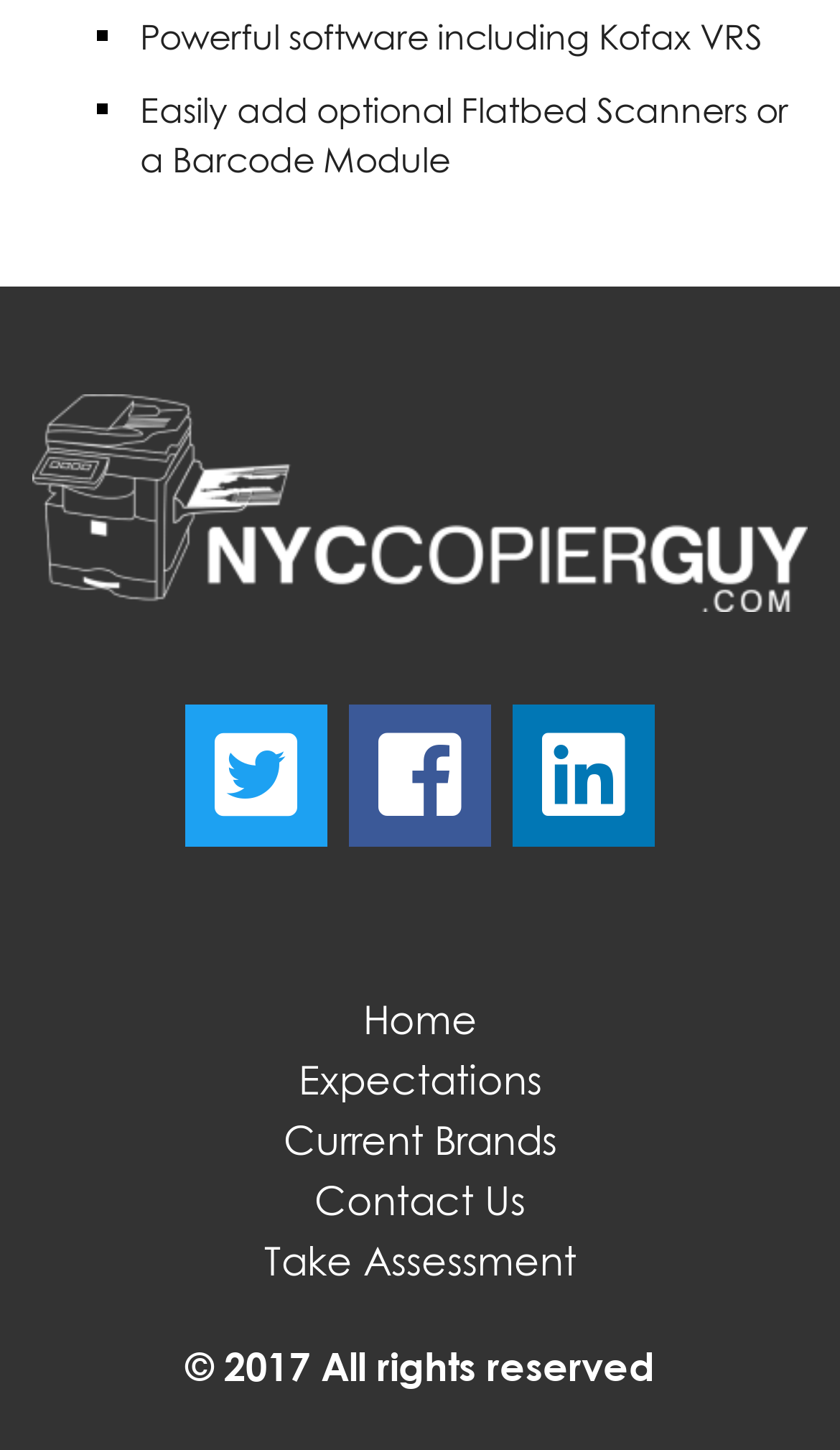Please identify the bounding box coordinates of the element's region that should be clicked to execute the following instruction: "Click on the Twitter icon". The bounding box coordinates must be four float numbers between 0 and 1, i.e., [left, top, right, bottom].

[0.255, 0.502, 0.355, 0.567]